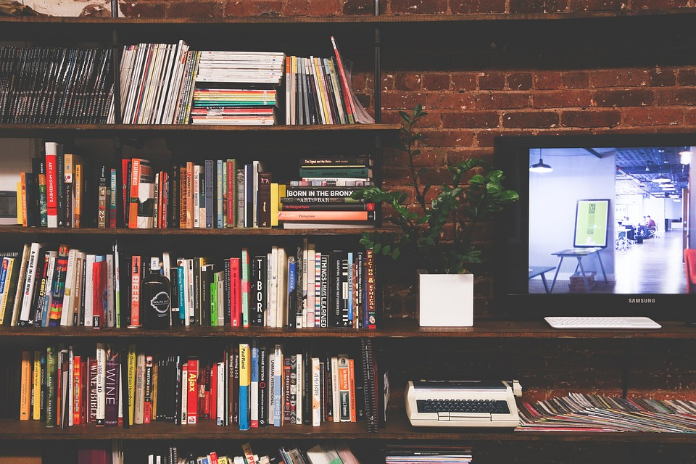Generate an elaborate caption that includes all aspects of the image.

The image depicts a cozy, modern workspace with a warm, industrial aesthetic. On the left, a wooden bookshelf is filled with a colorful array of books, showcasing a mix of genres and styles, reflecting a vibrant intellectual environment. Prominently displayed is a book titled "BORN IN THE BRONX," suggesting a focus on diverse cultural narratives. To the right, a sleek, flat-screen television showcases a blurred image of a contemporary office setting, hinting at a productive atmosphere. Below the television, a classic typewriter sits on a minimalist white stand, bridging the gap between traditional and modern writing tools. A small, verdant plant adds a touch of greenery, enhancing the inviting ambiance of the space. The backdrop features exposed brick walls, contributing to the overall charming and creative vibe of the environment.